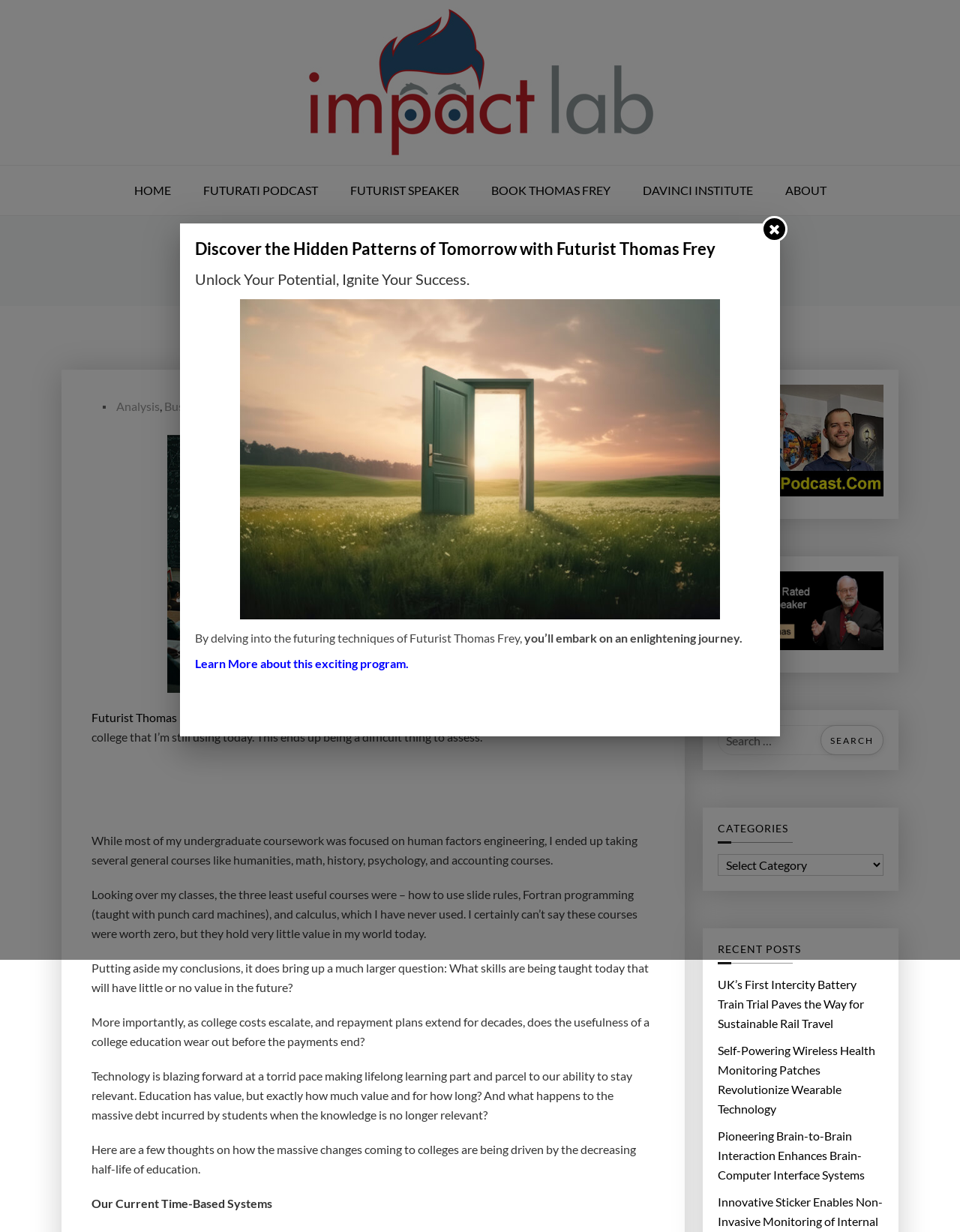Locate the bounding box coordinates of the element's region that should be clicked to carry out the following instruction: "Read the article 'UK’s First Intercity Battery Train Trial Paves the Way for Sustainable Rail Travel'". The coordinates need to be four float numbers between 0 and 1, i.e., [left, top, right, bottom].

[0.748, 0.791, 0.92, 0.838]